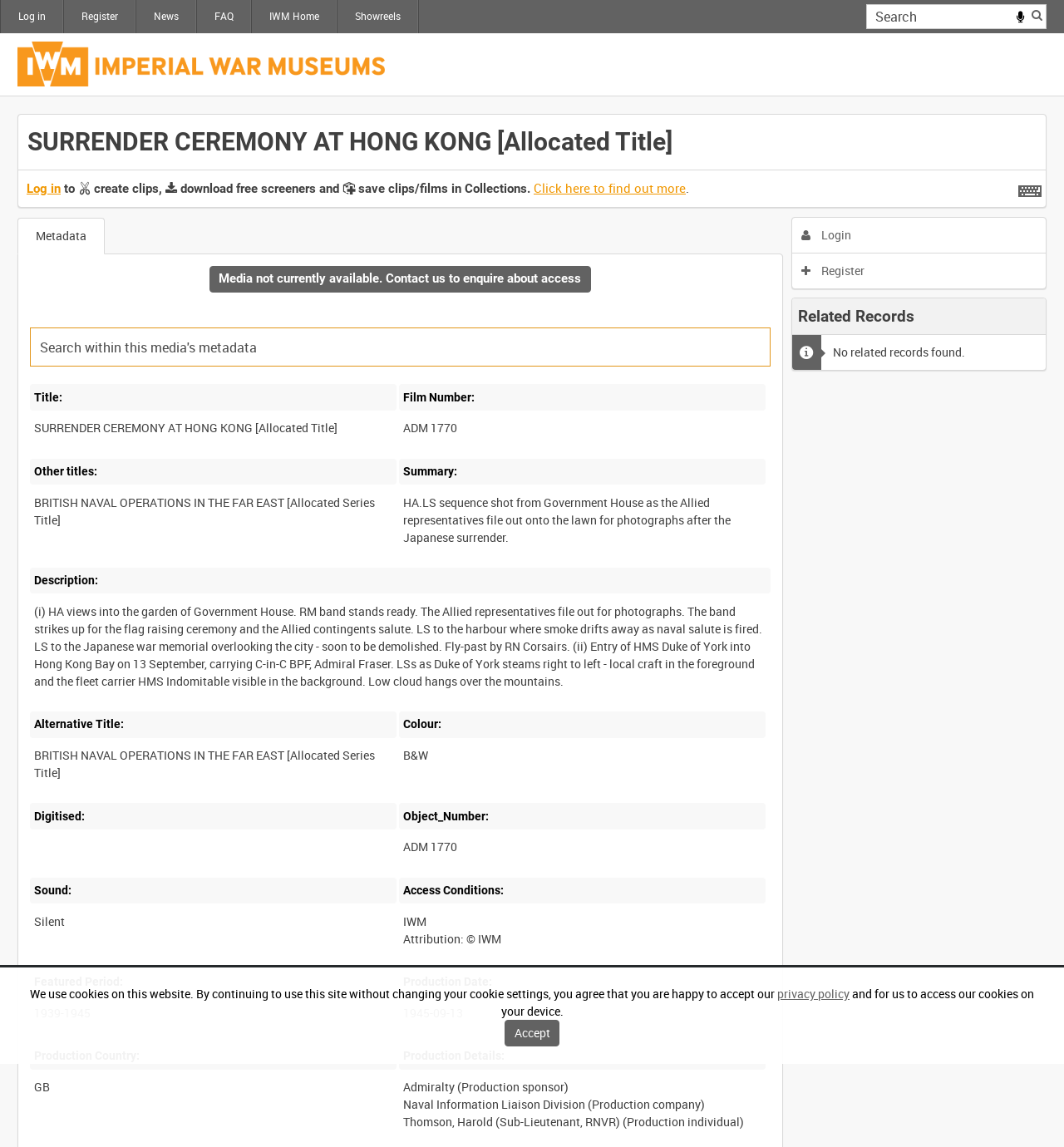What is the description of the film?
Please use the image to provide a one-word or short phrase answer.

HA.LS sequence shot from Government House as the Allied representatives file out onto the lawn for photographs after the Japanese surrender.